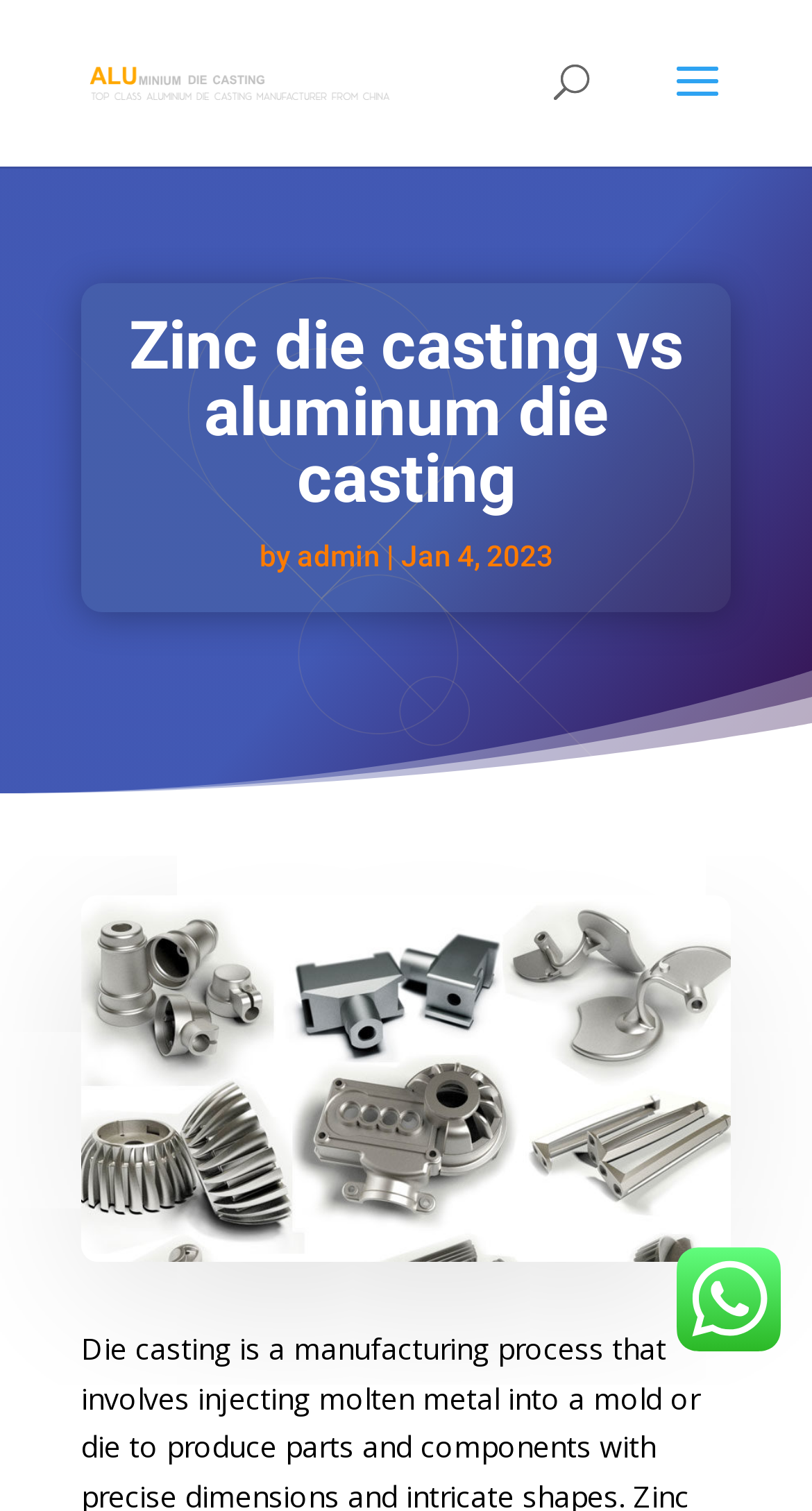What is the author of this article?
Give a single word or phrase as your answer by examining the image.

admin